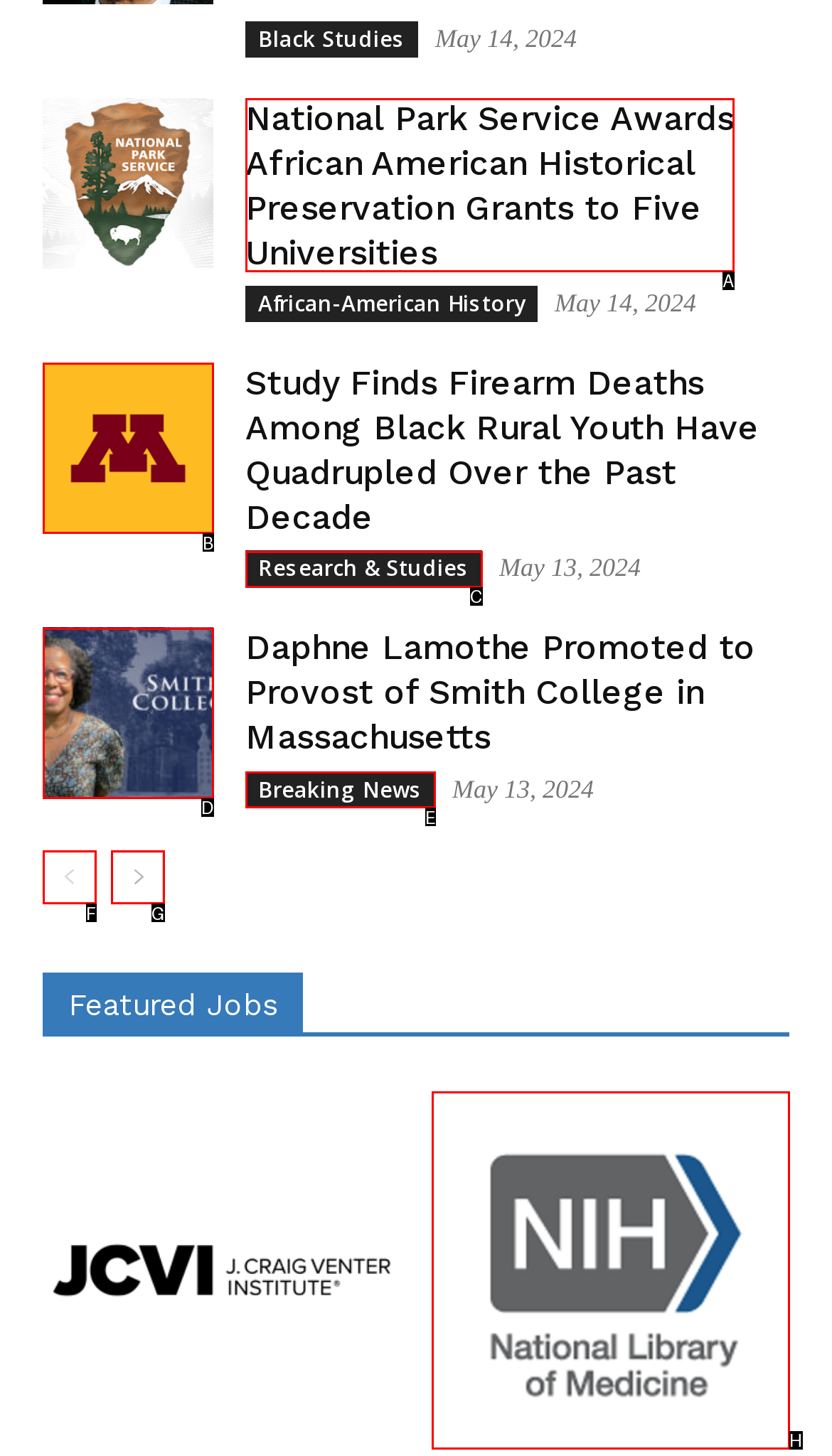Tell me which one HTML element best matches the description: aria-label="next-page"
Answer with the option's letter from the given choices directly.

G